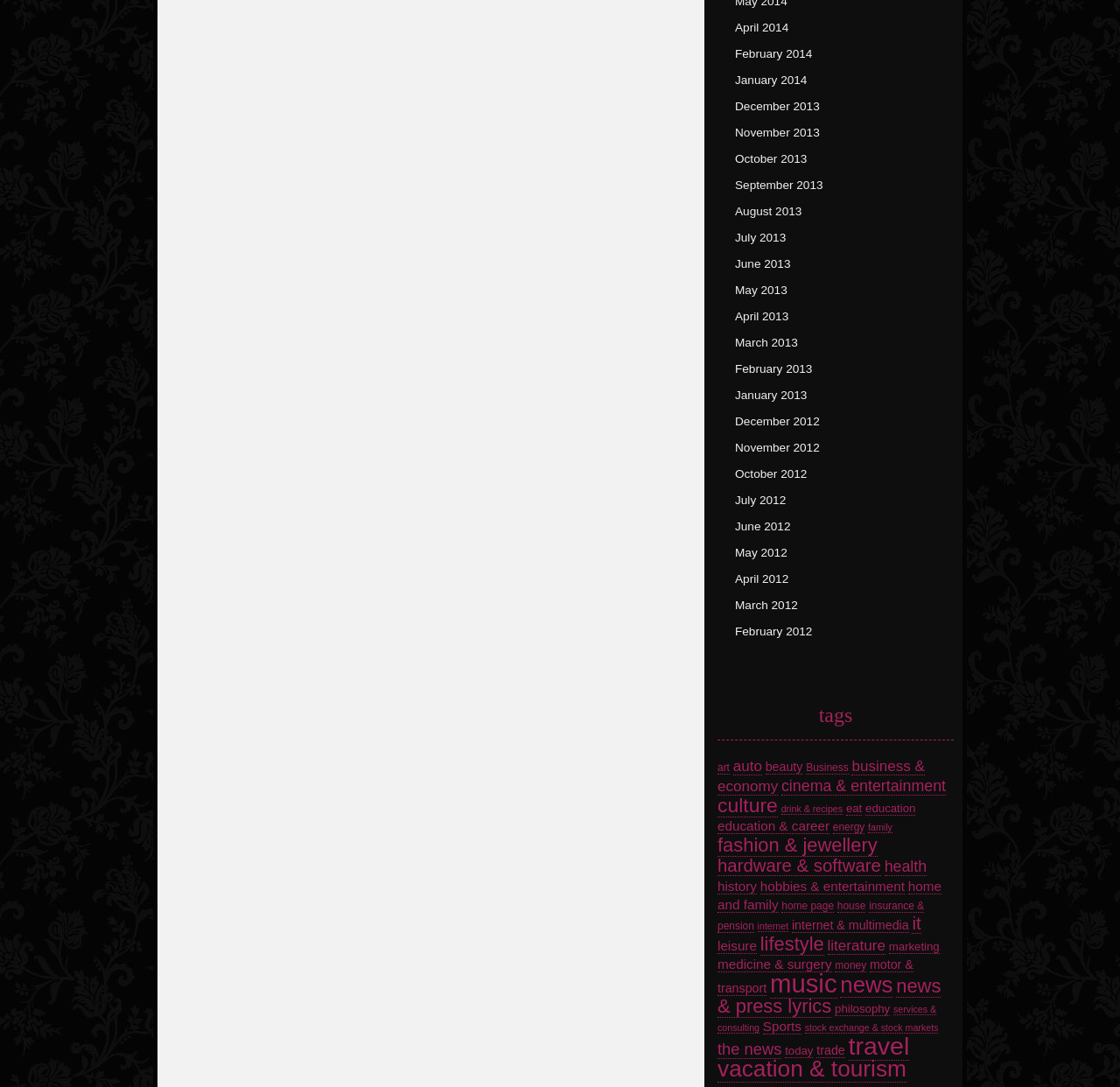Give a one-word or short-phrase answer to the following question: 
What is the category with the most items?

music